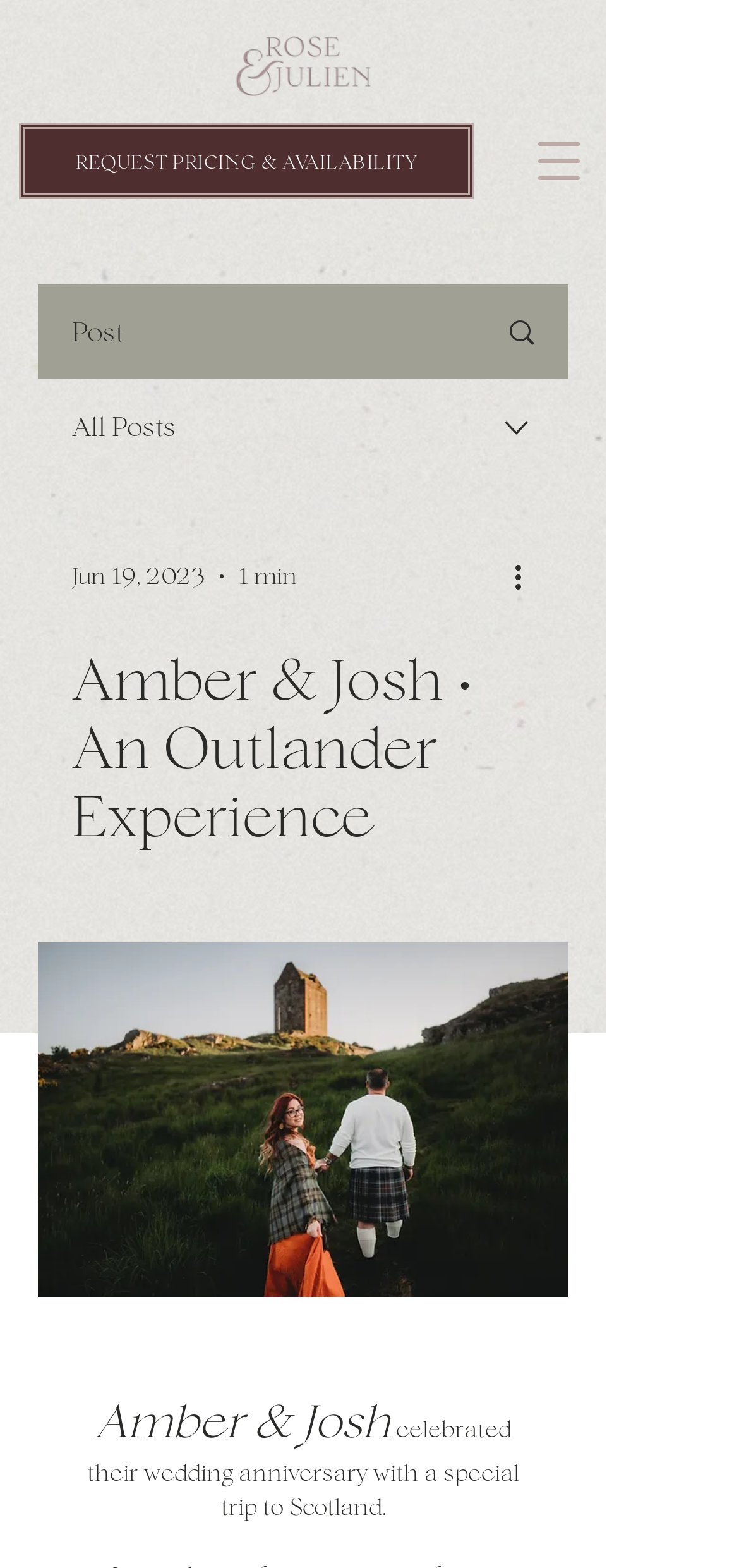What is the theme of the images on the webpage?
Could you answer the question in a detailed manner, providing as much information as possible?

The webpage has an image with the text 'Plan a Scottish elopement' and another image with a logo that suggests an Outlander theme, indicating that the images on the webpage are related to Outlander.